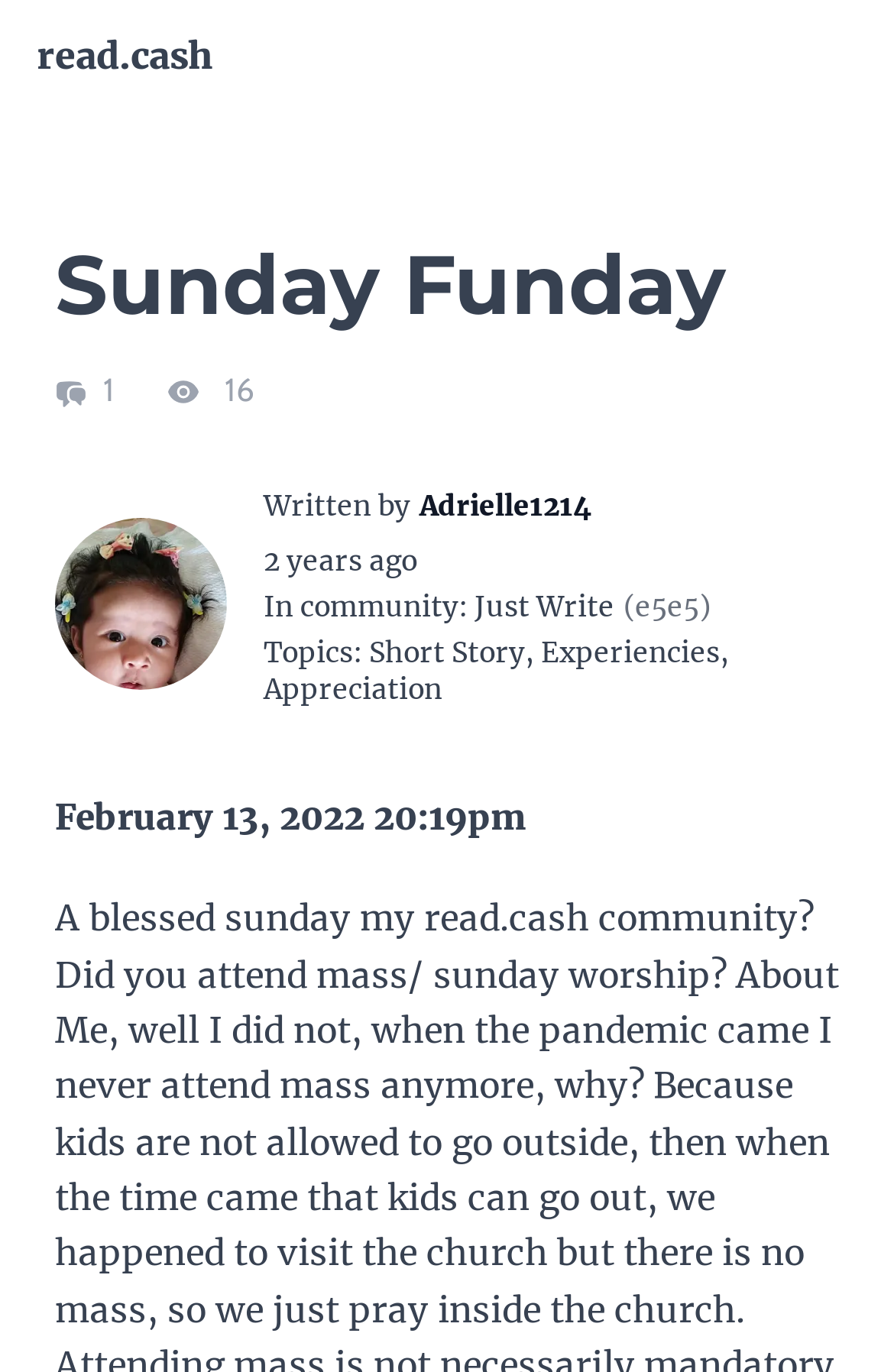Locate the bounding box coordinates of the UI element described by: "parent_node: First Name name="FNAME"". Provide the coordinates as four float numbers between 0 and 1, formatted as [left, top, right, bottom].

None